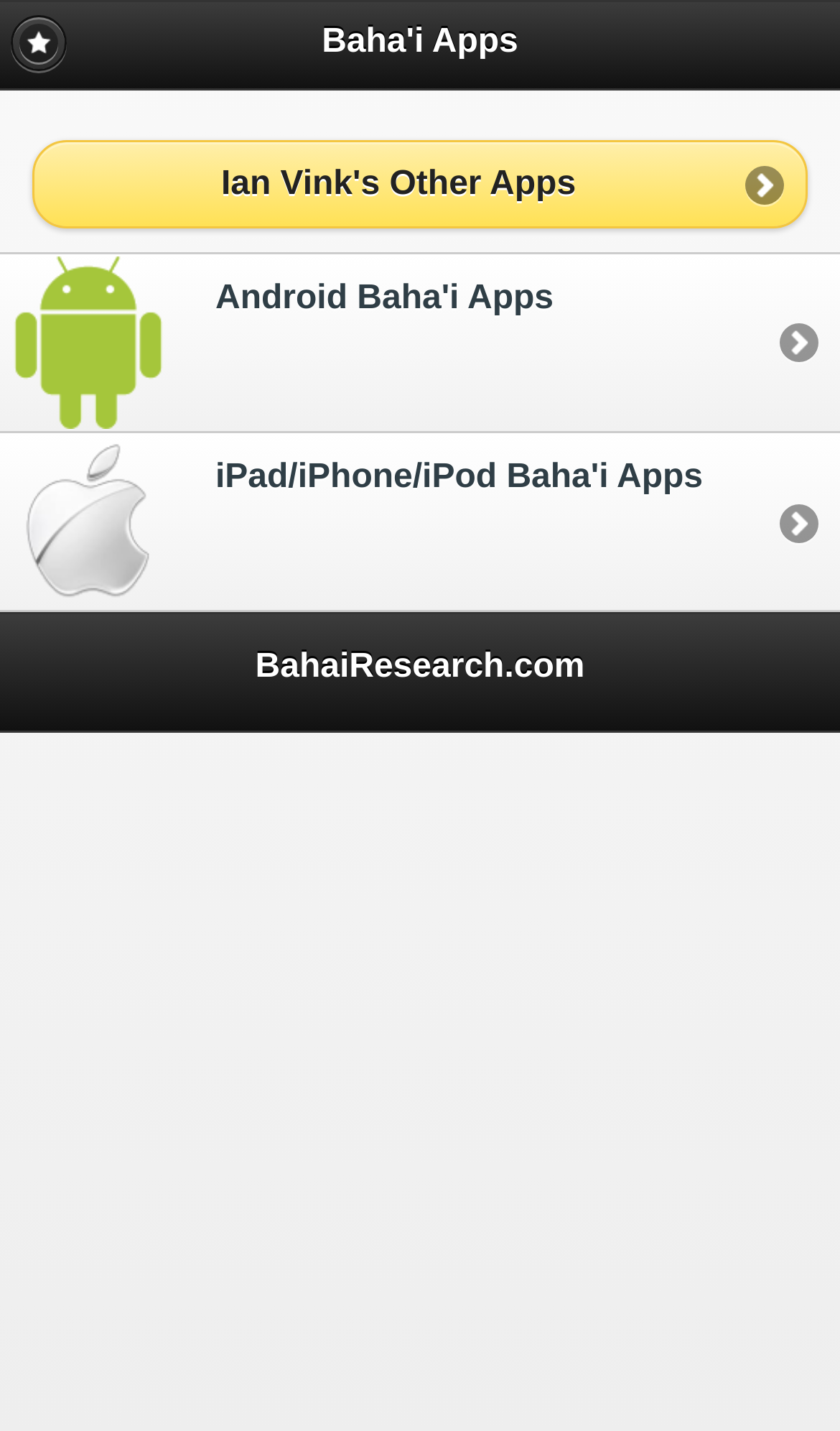Provide an in-depth caption for the contents of the webpage.

The webpage is titled "Baha'i Apps" and features a prominent heading with the same title at the top center of the page. Below the title, there is a small link with a non-breaking space character. 

The main content area is divided into two sections. The top section contains three links, with the first link "Ian Vink's Other Apps" located at the top left, spanning almost the entire width of the page. The second link "Android Baha'i Apps" is positioned below, taking up the full width of the page, and accompanied by a small image on the left. A short separator line is present to the right of the image. 

The third link "iPad/iPhone/iPod Baha'i Apps" is located below, also taking up the full width of the page, and accompanied by a small image on the left, similar to the previous link. 

At the bottom of the page, there is a footer section with a heading "BahaiResearch.com" centered horizontally.